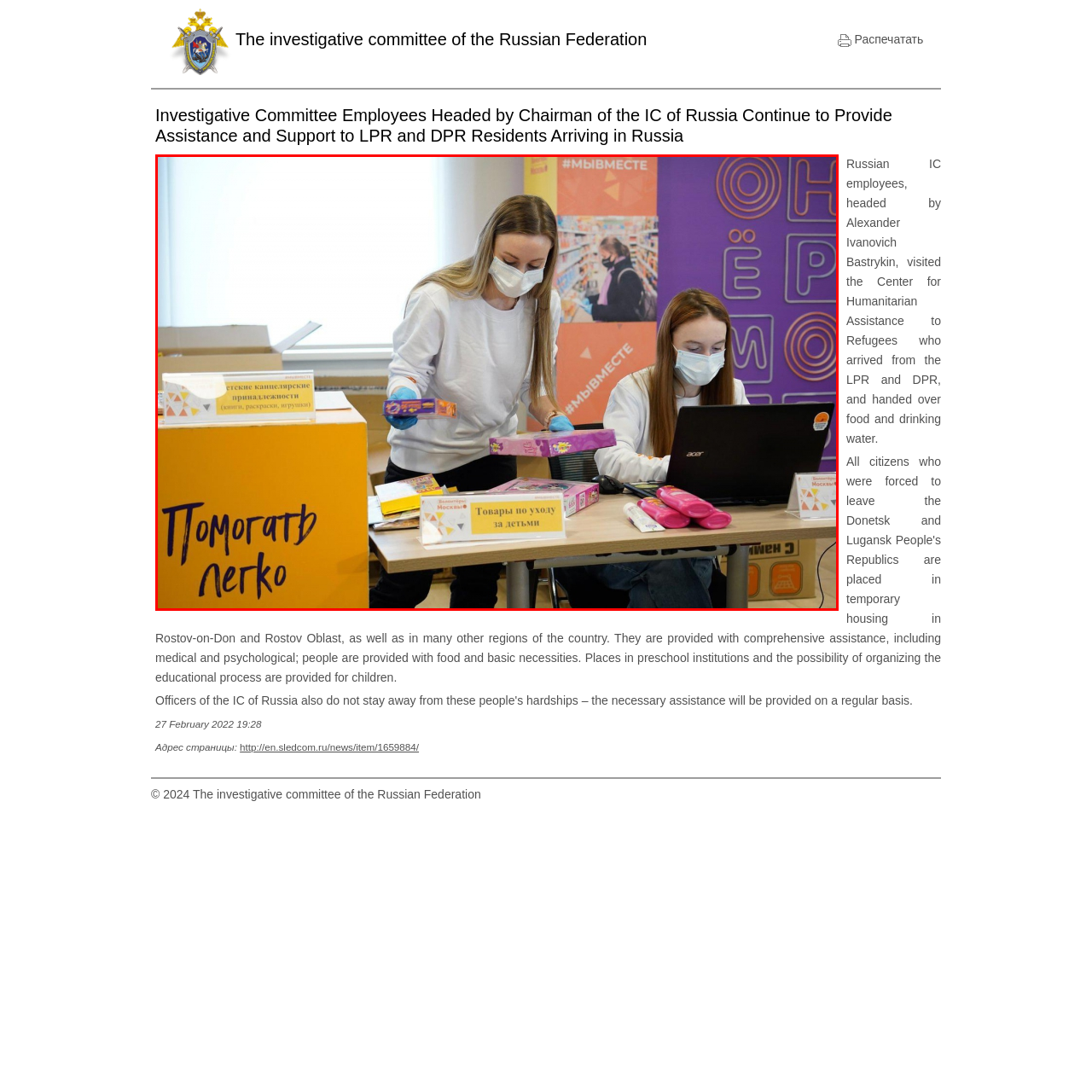Elaborate on the details of the image that is highlighted by the red boundary.

The image captures a scene of volunteers from the Investigative Committee of Russia engaged in humanitarian efforts. In a well-organized workspace, two women, both wearing white sweatshirts and masks, are actively involved in sorting and packaging supplies for children. The woman on the left is carefully placing colorful items into a box, demonstrating their commitment to assisting refugees. Meanwhile, the woman on the right is focused on her laptop, likely managing logistics or paperwork related to the aid distribution.

Prominent in the foreground, a yellow sign labeled "Помогать легко" invites community participation and emphasizes the ease of helping others. Another sign in front of the sorting table reads "Товары по ходу за детьми," indicating the focus on items specifically for children. The atmosphere reflects a sense of purpose and collaboration, showcasing the dedication of these individuals to provide essential support to residents from the LPR and DPR who have recently arrived in Russia. The backdrop features vibrant promotional materials that highlight the collaborative spirit of the initiative.